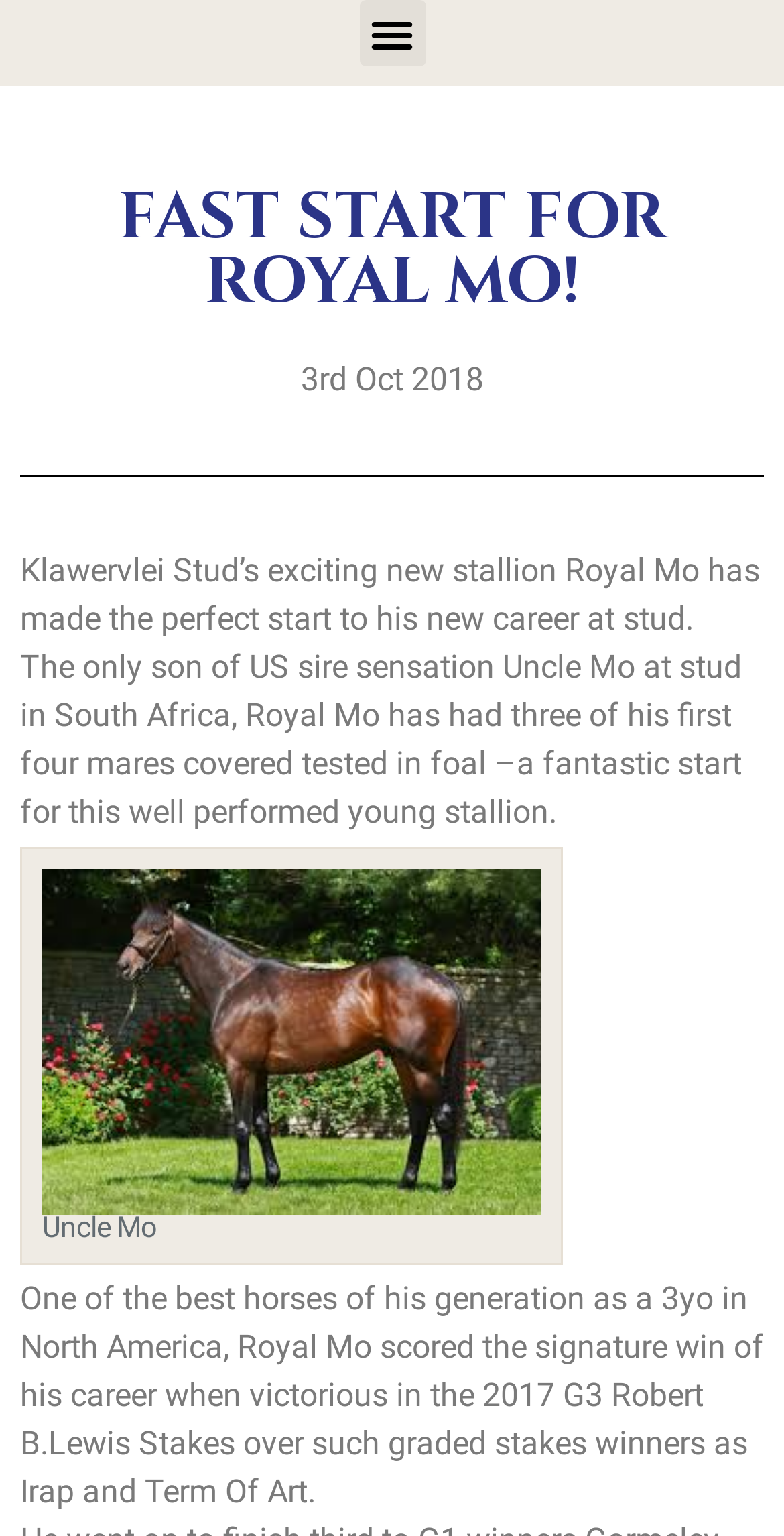Detail the various sections and features of the webpage.

The webpage is about Royal Mo, a new stallion at Klawervlei Stud, and his successful start to his stud career. At the top left of the page, there is a button labeled "Menu Toggle". Below the button, there is a large heading that reads "FAST START FOR ROYAL MO!" in bold font. 

To the right of the heading, there is a date "3rd Oct 2018" displayed. Below the date, there are three paragraphs of text. The first paragraph describes Royal Mo as Klawervlei Stud's exciting new stallion who has made a perfect start to his new career at stud. The second paragraph explains that Royal Mo, the only son of US sire sensation Uncle Mo at stud in South Africa, has had three of his first four mares covered tested in foal, which is a fantastic start for this well-performed young stallion. 

The third paragraph highlights Royal Mo's achievements as a 3-year-old in North America, including his signature win in the 2017 G3 Robert B.Lewis Stakes over graded stakes winners like Irap and Term Of Art. Below the three paragraphs, there is an image with a caption, although the caption text is not provided. The image is positioned roughly in the middle of the page, taking up about a quarter of the page's width.